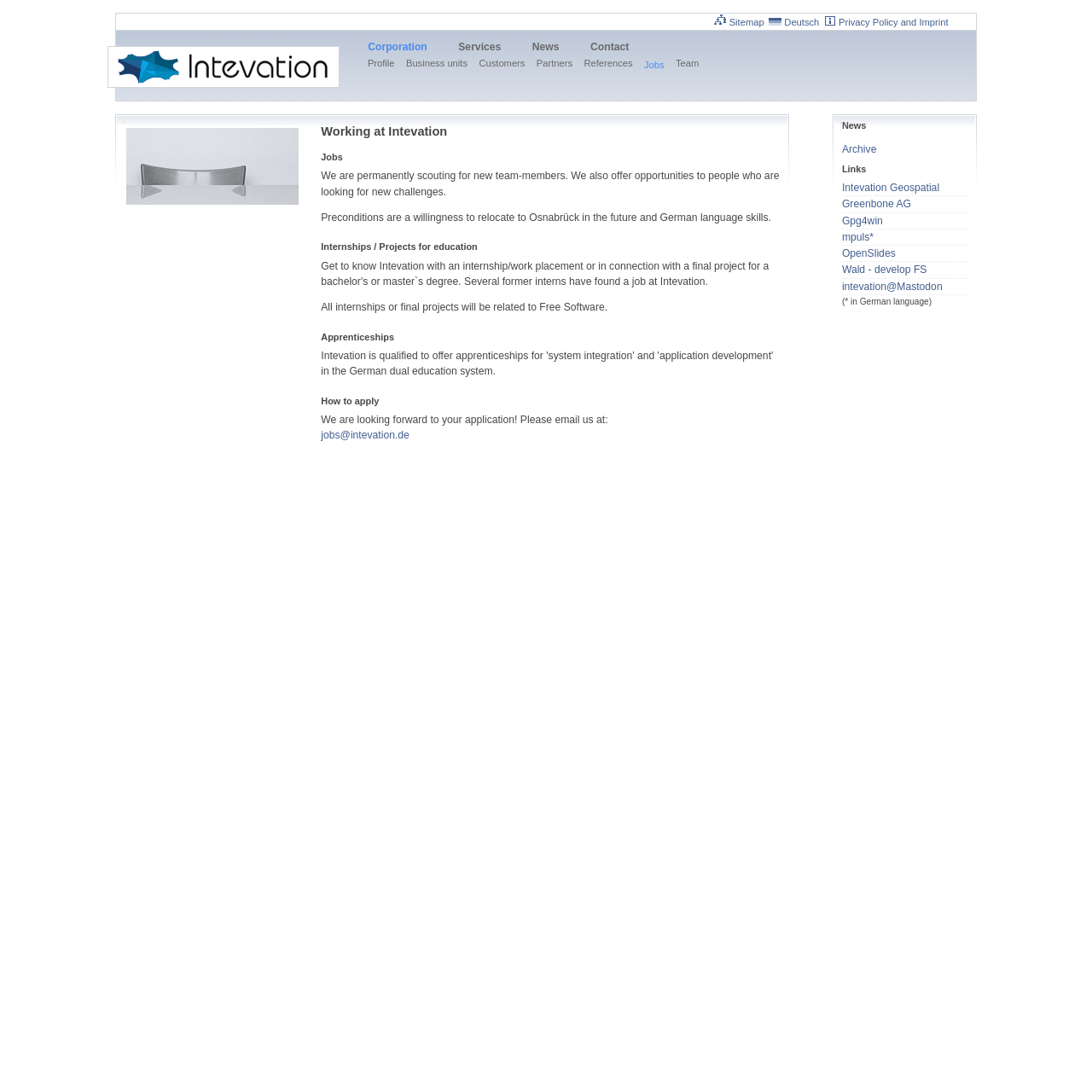Can you provide the bounding box coordinates for the element that should be clicked to implement the instruction: "Visit the Intevation Geospatial page"?

[0.771, 0.165, 0.886, 0.179]